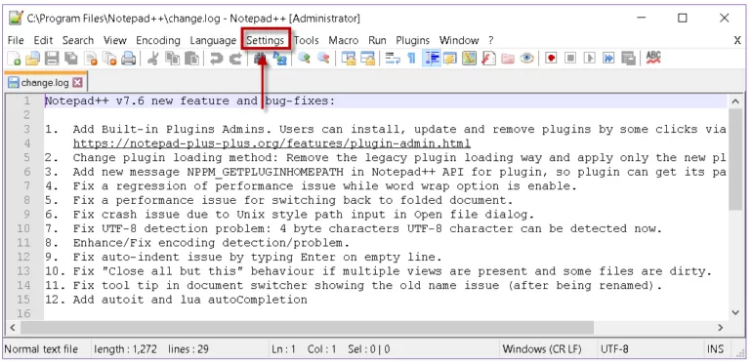Use a single word or phrase to answer the question: 
What type of items are listed in the menu bar?

Typical functionalities